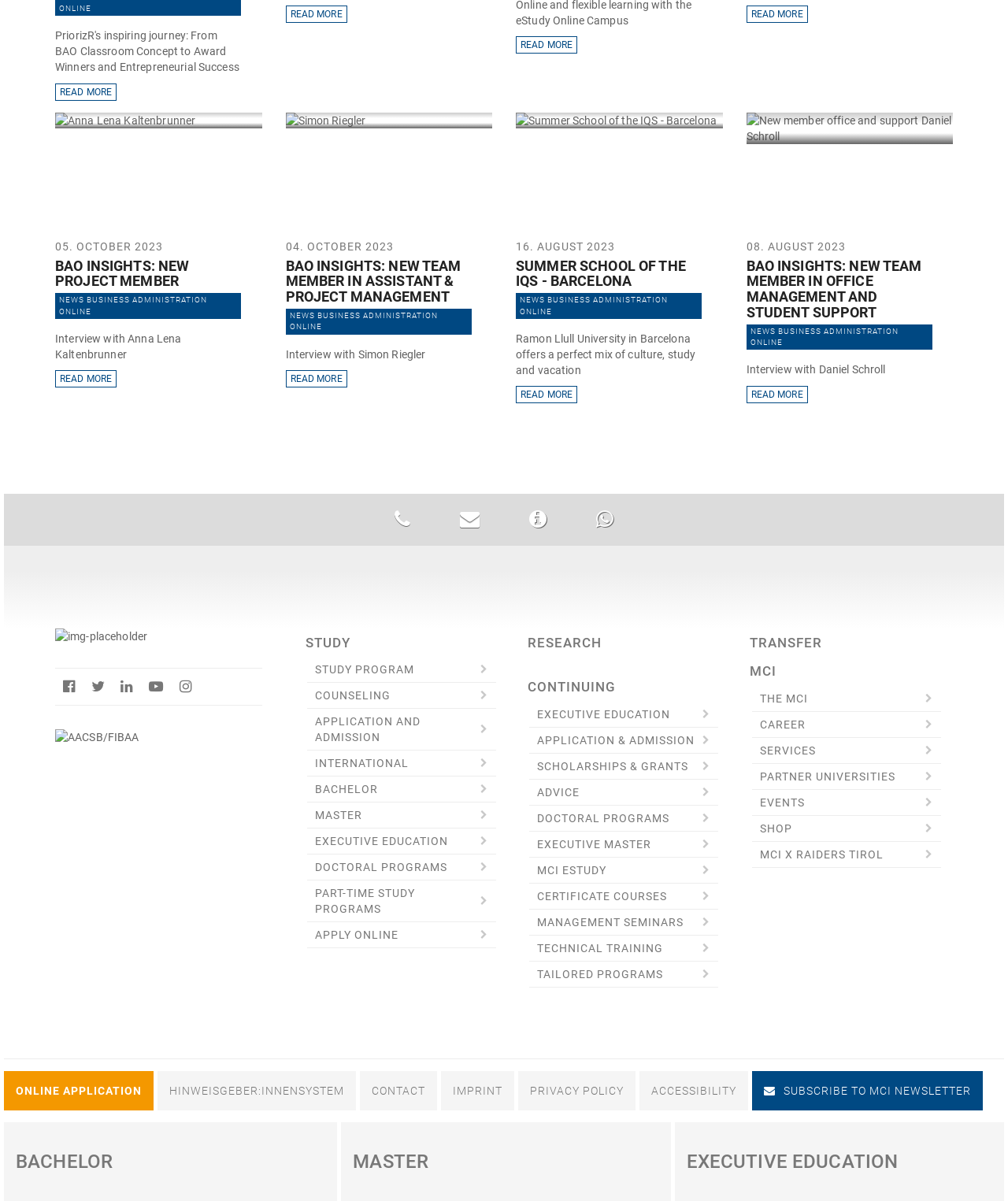How many images are on this webpage?
Answer with a single word or phrase, using the screenshot for reference.

5